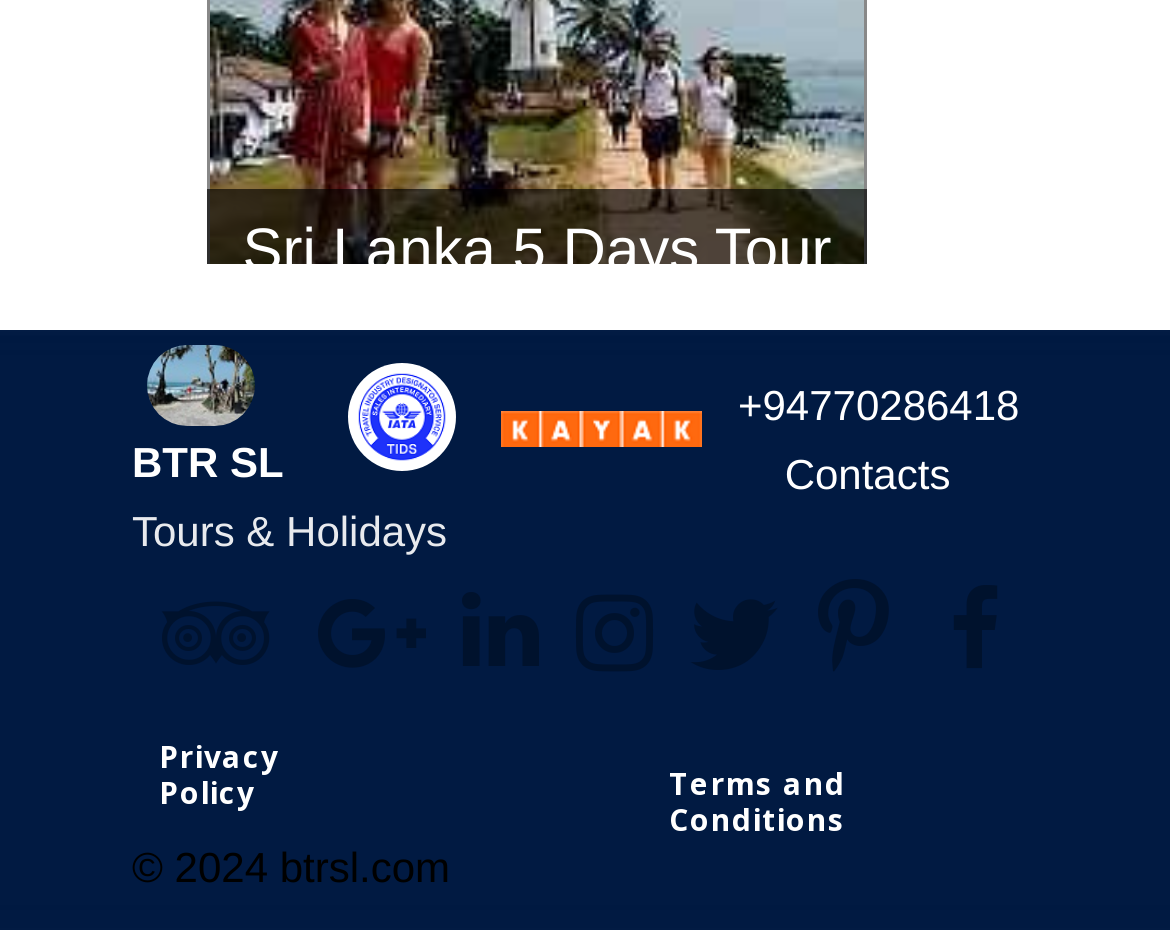Find the bounding box coordinates of the element I should click to carry out the following instruction: "View the 'Ella, Full Day Tour' details".

[0.244, 0.071, 0.756, 0.145]